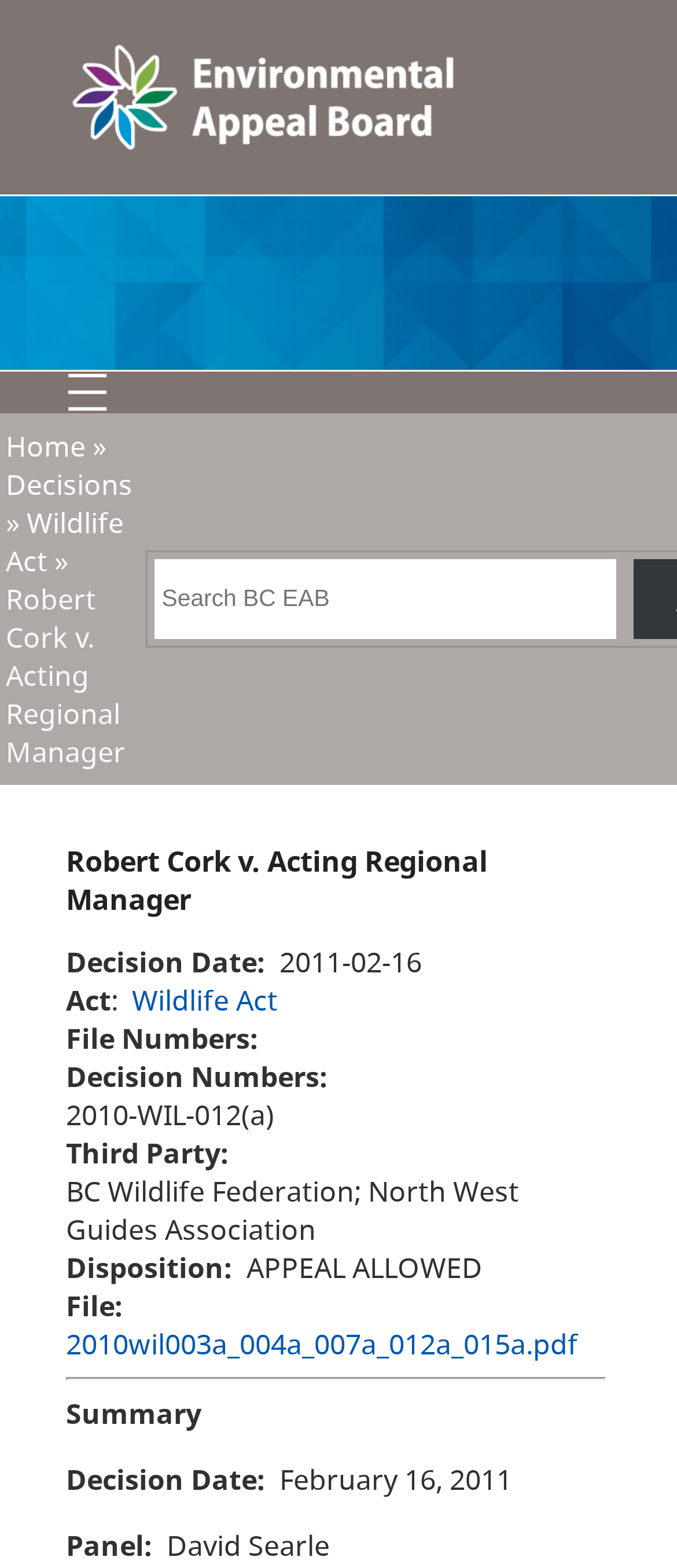Given the element description "Shopping cart", identify the bounding box of the corresponding UI element.

None